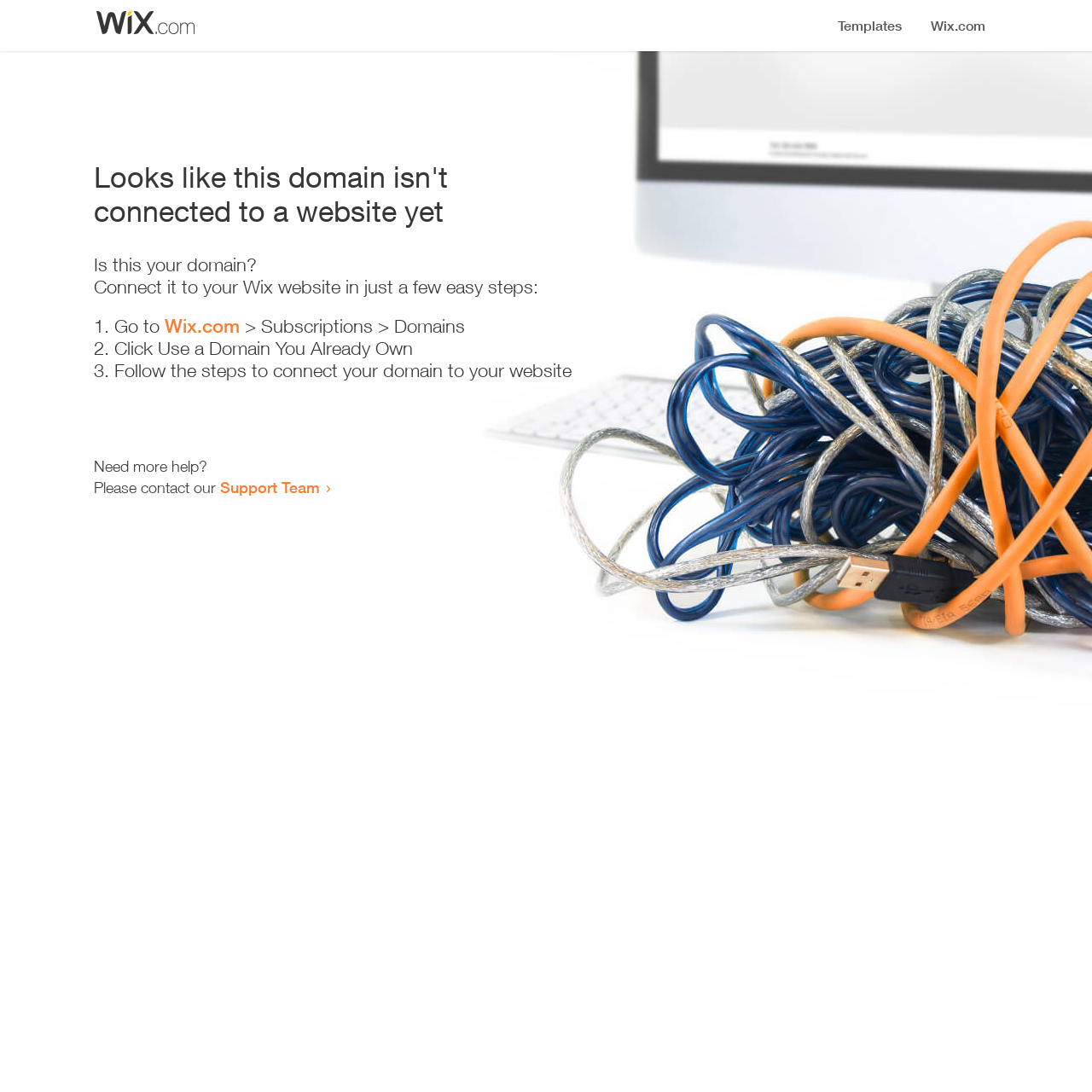Determine the bounding box for the UI element that matches this description: "Support Team".

[0.202, 0.438, 0.293, 0.455]